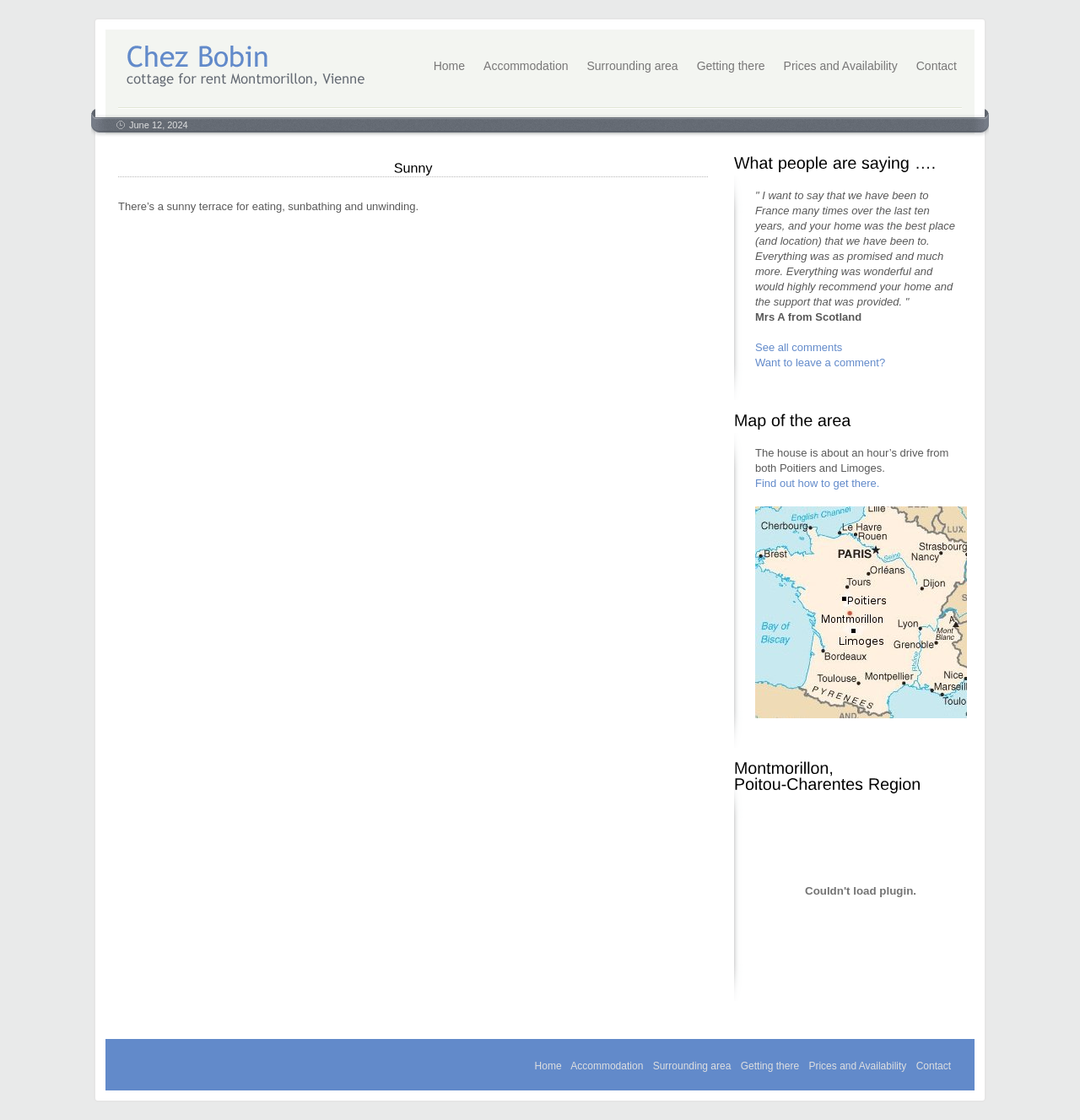What is the name of the cottage?
Please provide an in-depth and detailed response to the question.

The name of the cottage is obtained from the image element with the text 'Chez Bobin' at the top of the webpage.